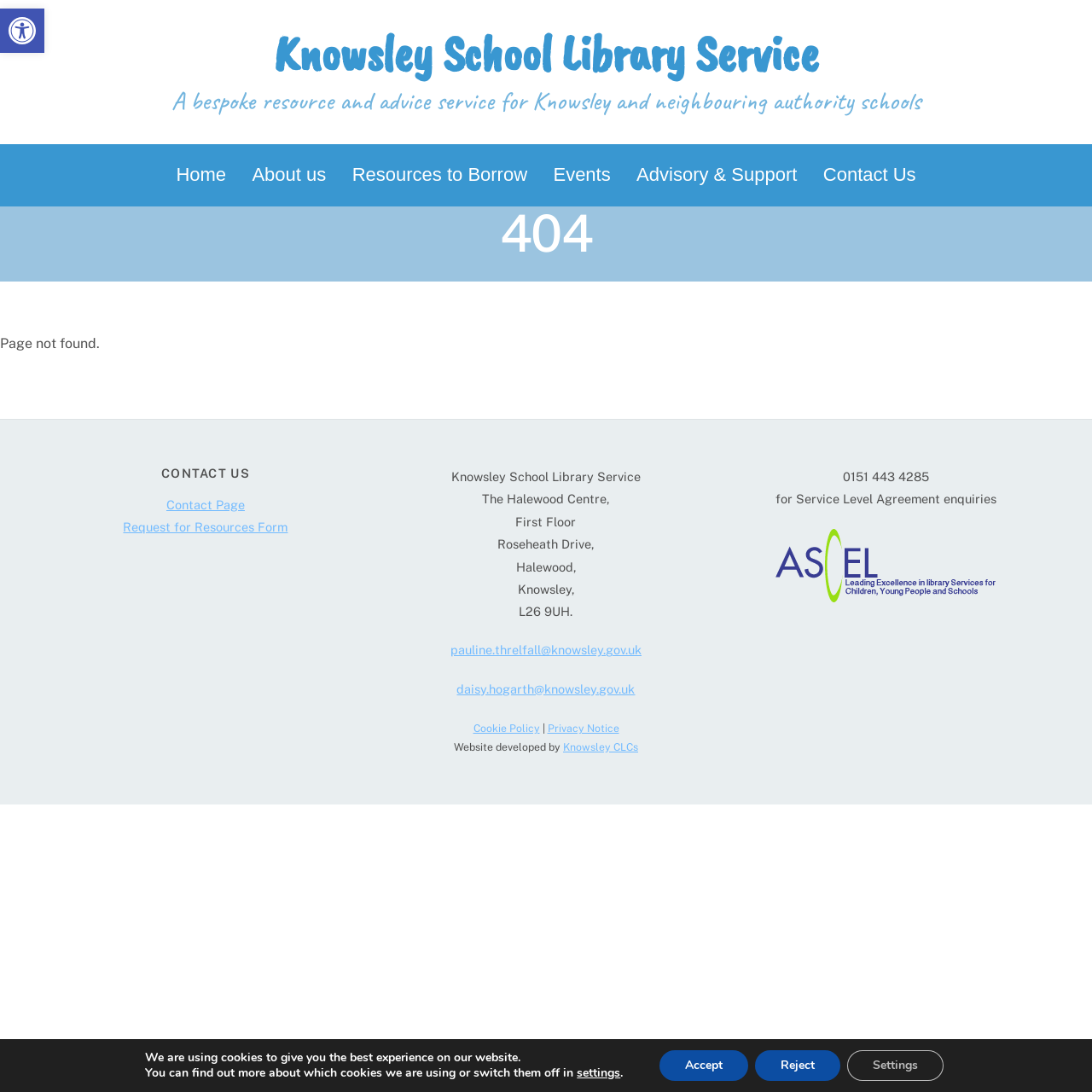Highlight the bounding box coordinates of the element you need to click to perform the following instruction: "Click the 'About us' link."

[0.221, 0.14, 0.309, 0.181]